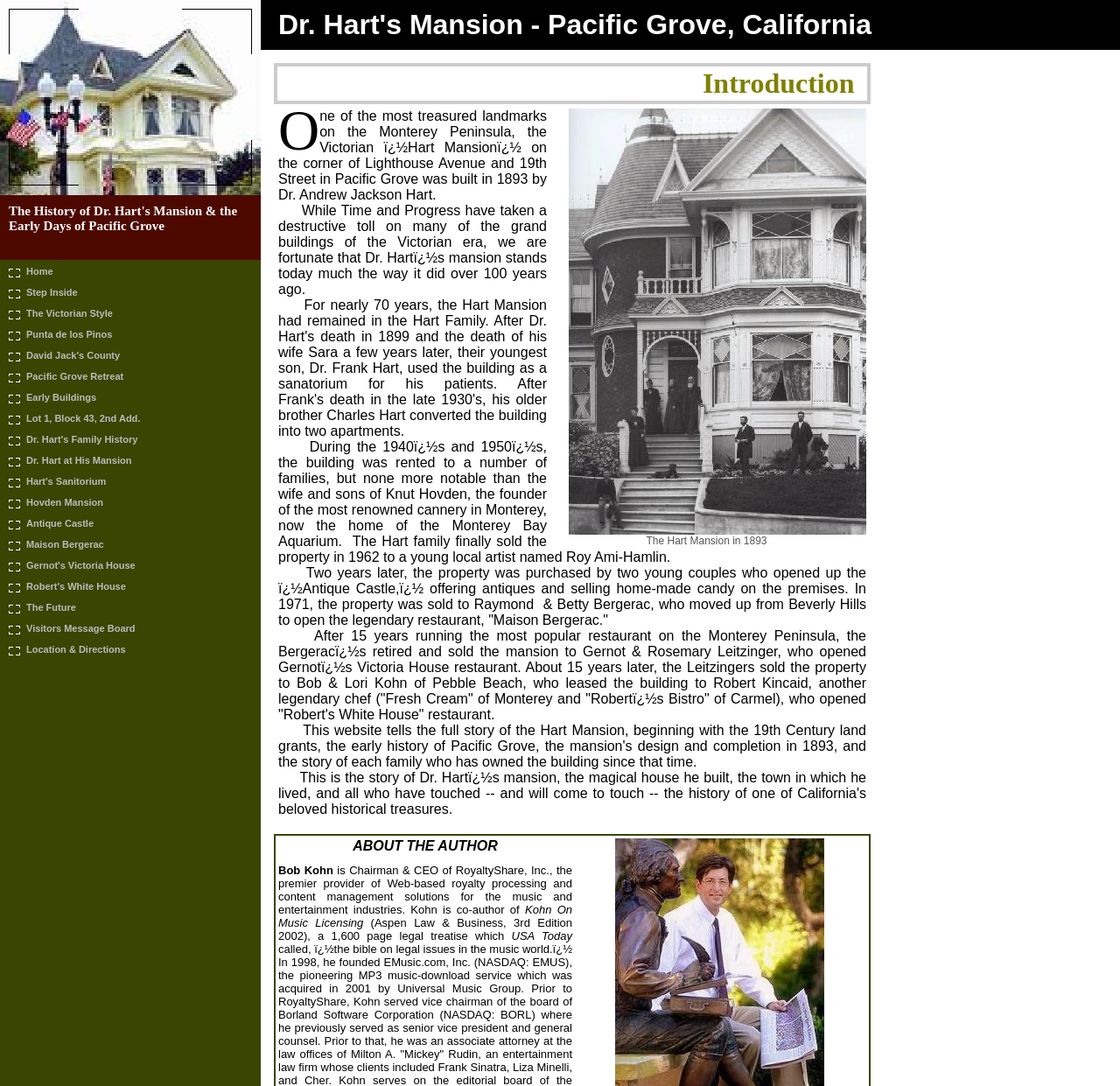Provide the bounding box coordinates of the section that needs to be clicked to accomplish the following instruction: "Explore 'Dr. Hart at His Mansion'."

[0.0, 0.413, 0.233, 0.433]